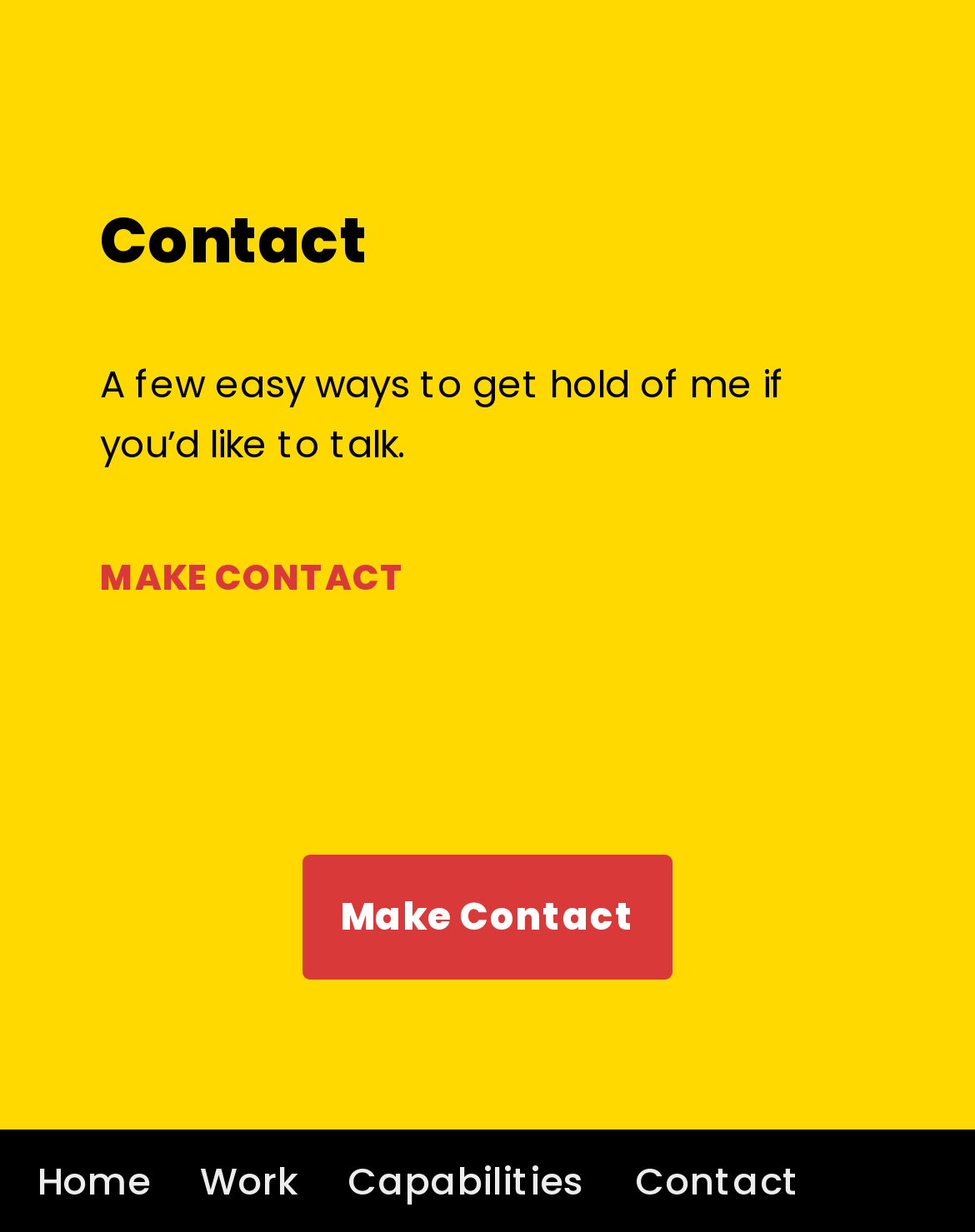What is the purpose of the text below the heading?
Look at the image and construct a detailed response to the question.

The text below the heading 'A few easy ways to get hold of me if you’d like to talk.' is likely providing contact information or instructions on how to get in touch with someone, as it is placed below the 'Contact' heading and has a conversational tone.